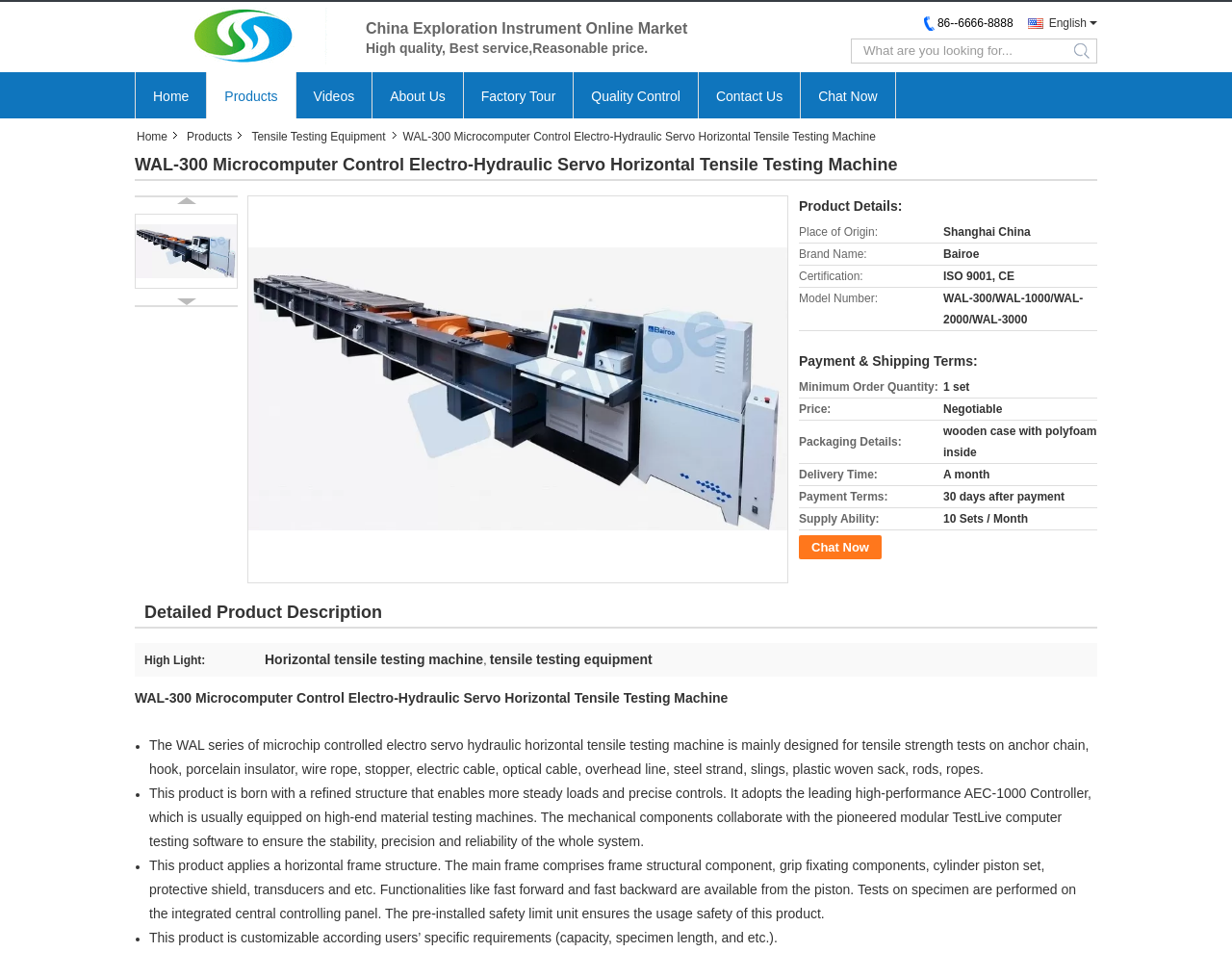Locate the bounding box coordinates of the clickable area needed to fulfill the instruction: "Check the payment terms".

[0.648, 0.497, 0.766, 0.52]